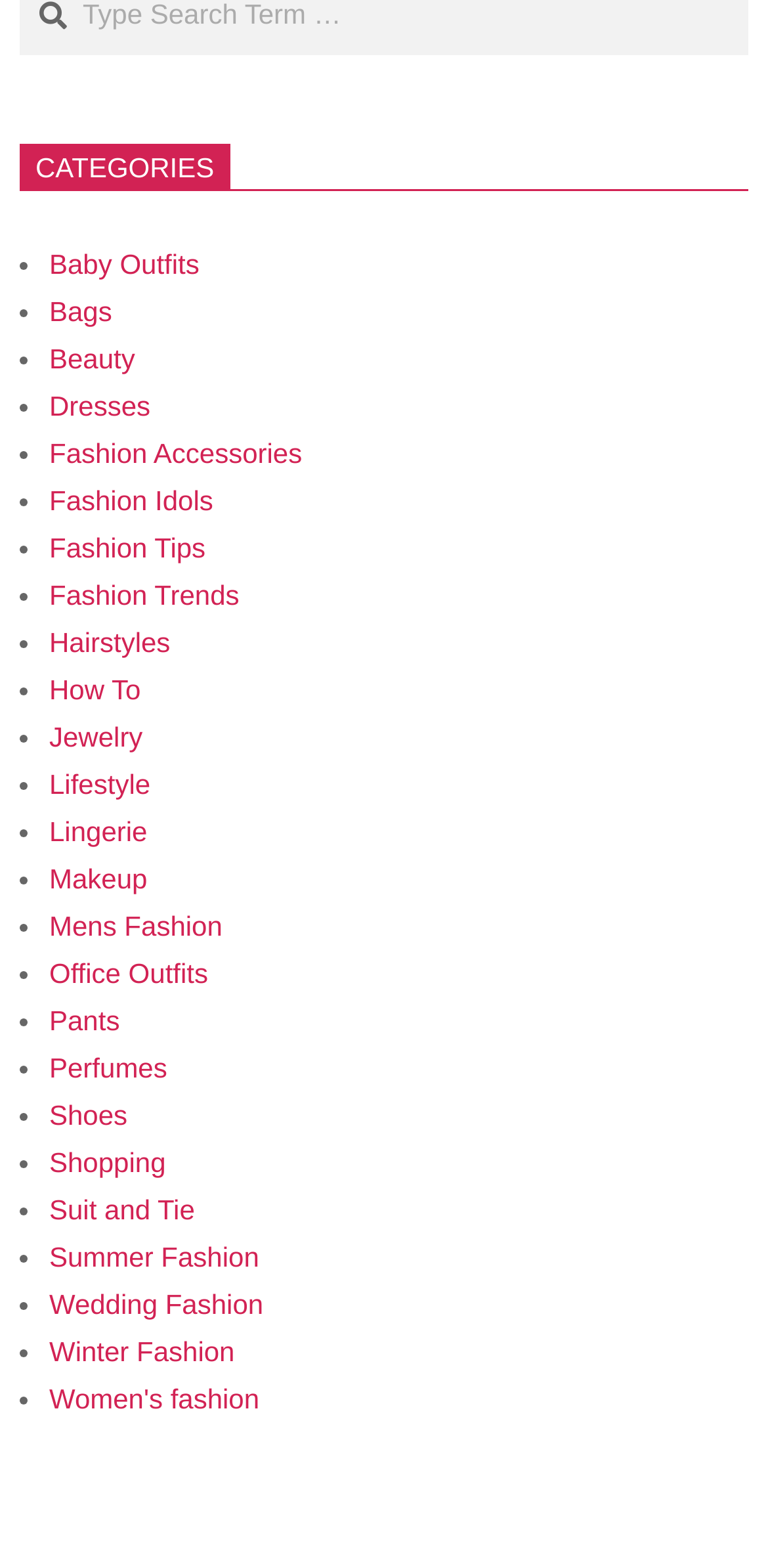Identify the bounding box coordinates of the area that should be clicked in order to complete the given instruction: "Click on the 'Baby Outfits' link". The bounding box coordinates should be four float numbers between 0 and 1, i.e., [left, top, right, bottom].

[0.064, 0.158, 0.26, 0.178]